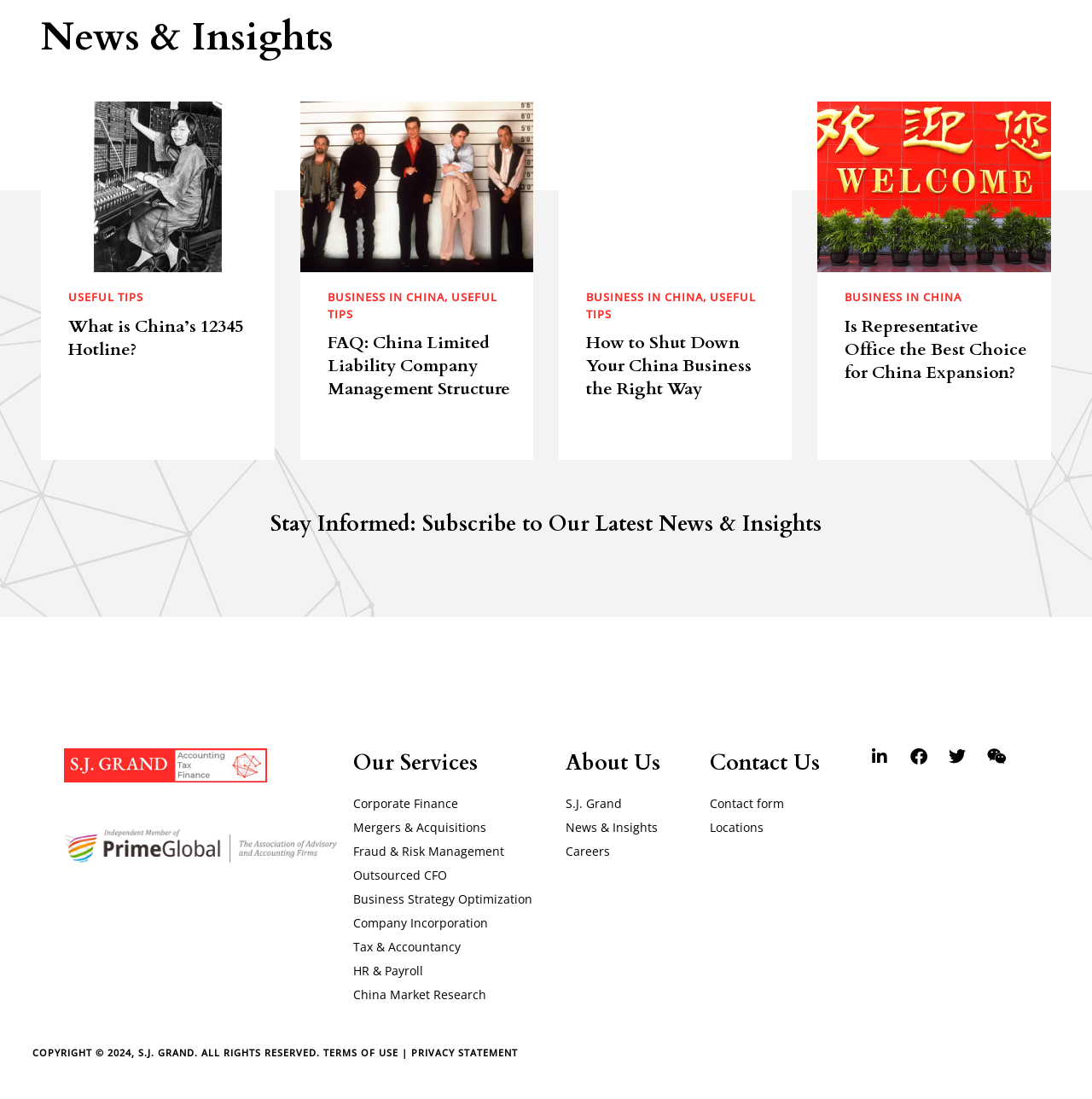Determine the bounding box coordinates of the target area to click to execute the following instruction: "Click on the 'SETUP OFFIICE' link."

None